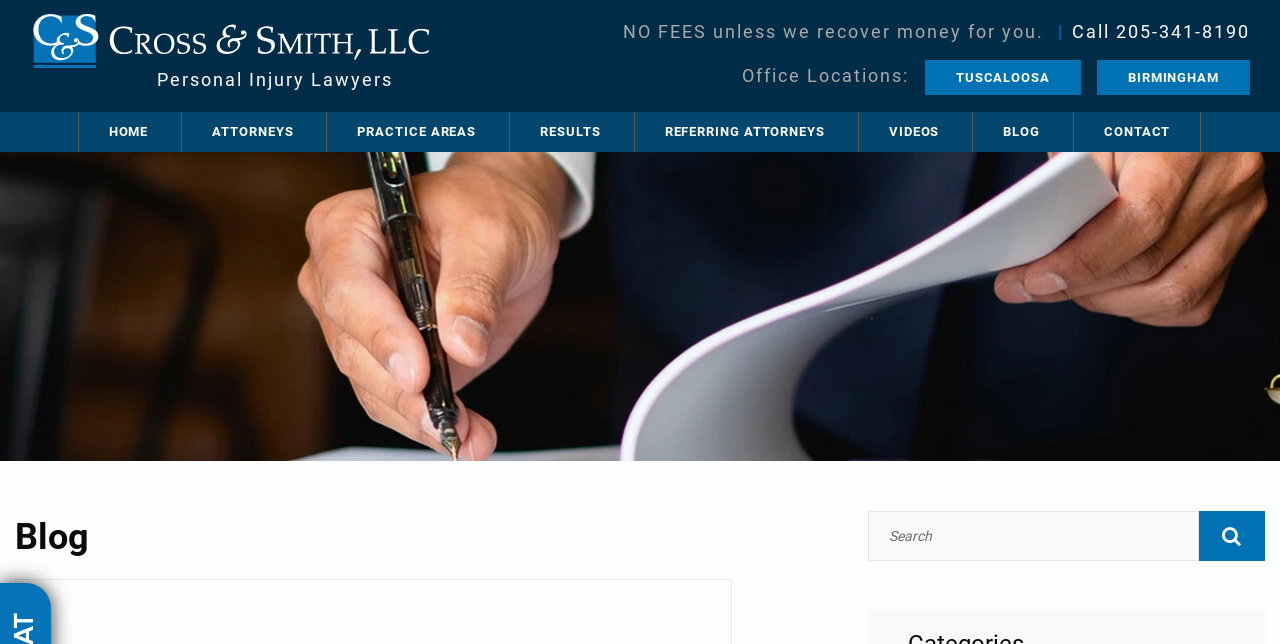Provide the bounding box coordinates for the UI element that is described as: "Attorneys".

[0.142, 0.174, 0.253, 0.236]